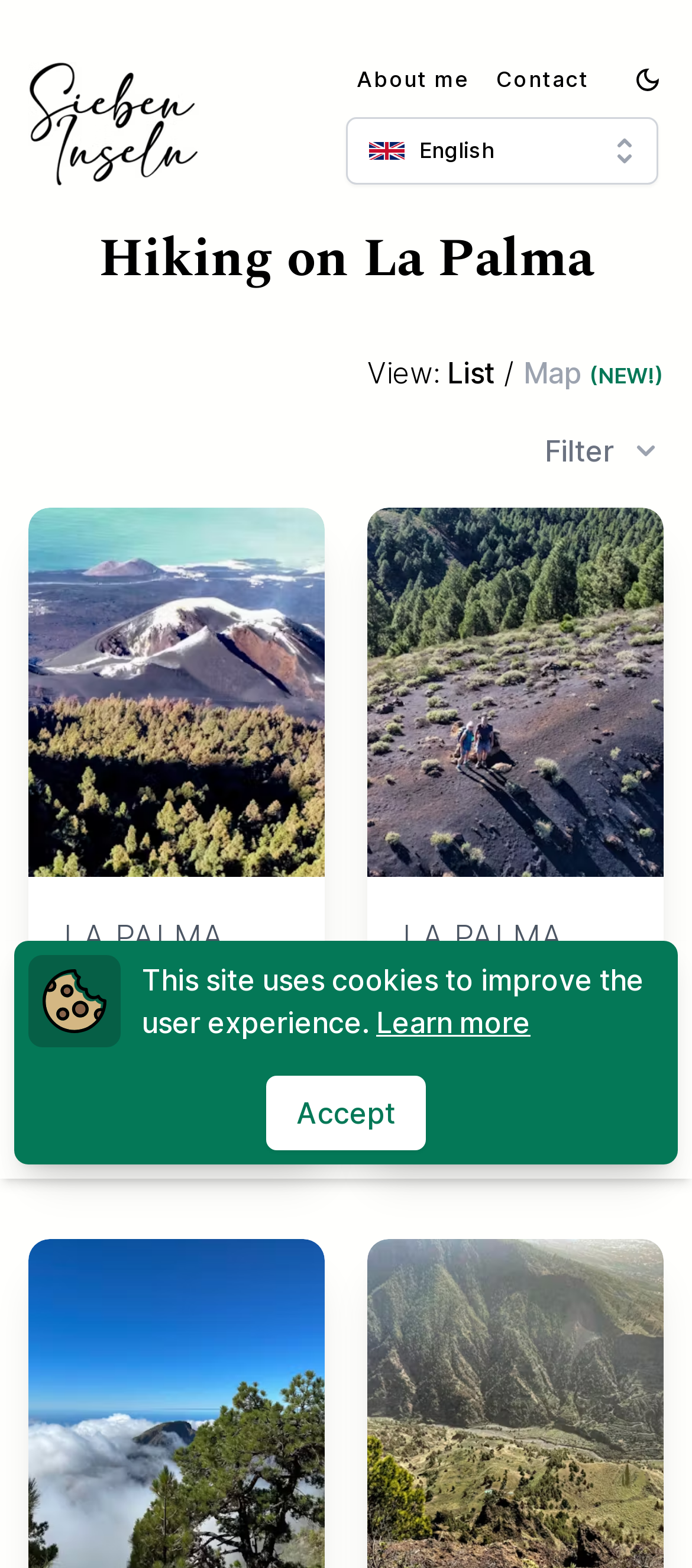Please predict the bounding box coordinates of the element's region where a click is necessary to complete the following instruction: "View hiking trails on the map". The coordinates should be represented by four float numbers between 0 and 1, i.e., [left, top, right, bottom].

[0.756, 0.224, 0.959, 0.251]